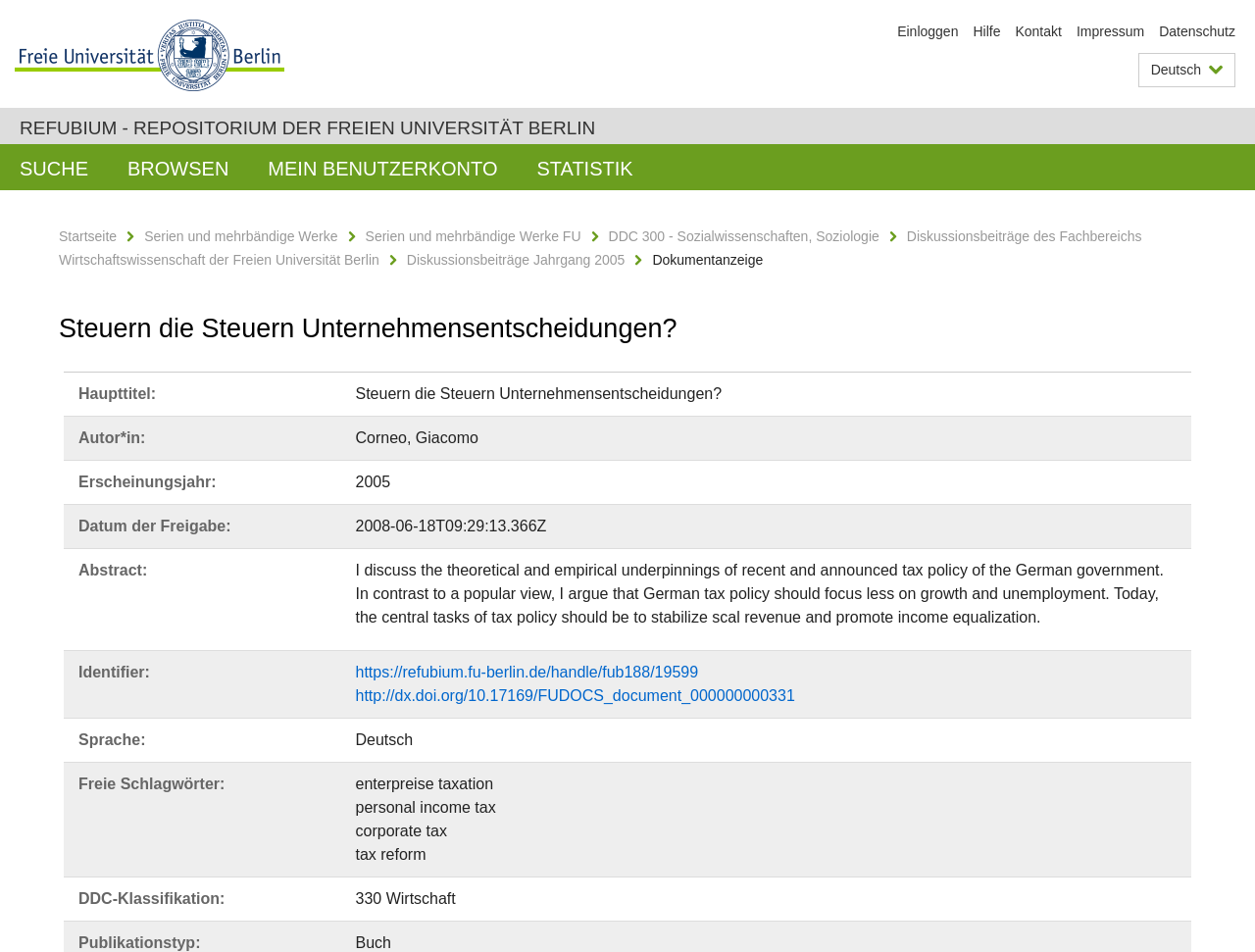Locate the bounding box coordinates of the clickable area to execute the instruction: "Search". Provide the coordinates as four float numbers between 0 and 1, represented as [left, top, right, bottom].

[0.0, 0.151, 0.086, 0.2]